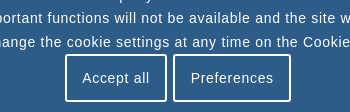Analyze the image and answer the question with as much detail as possible: 
How many buttons are displayed below the message?

According to the caption, below the message, two buttons are prominently displayed: 'Accept all' and 'Preferences'. This indicates that there are exactly two buttons present in this section of the banner.